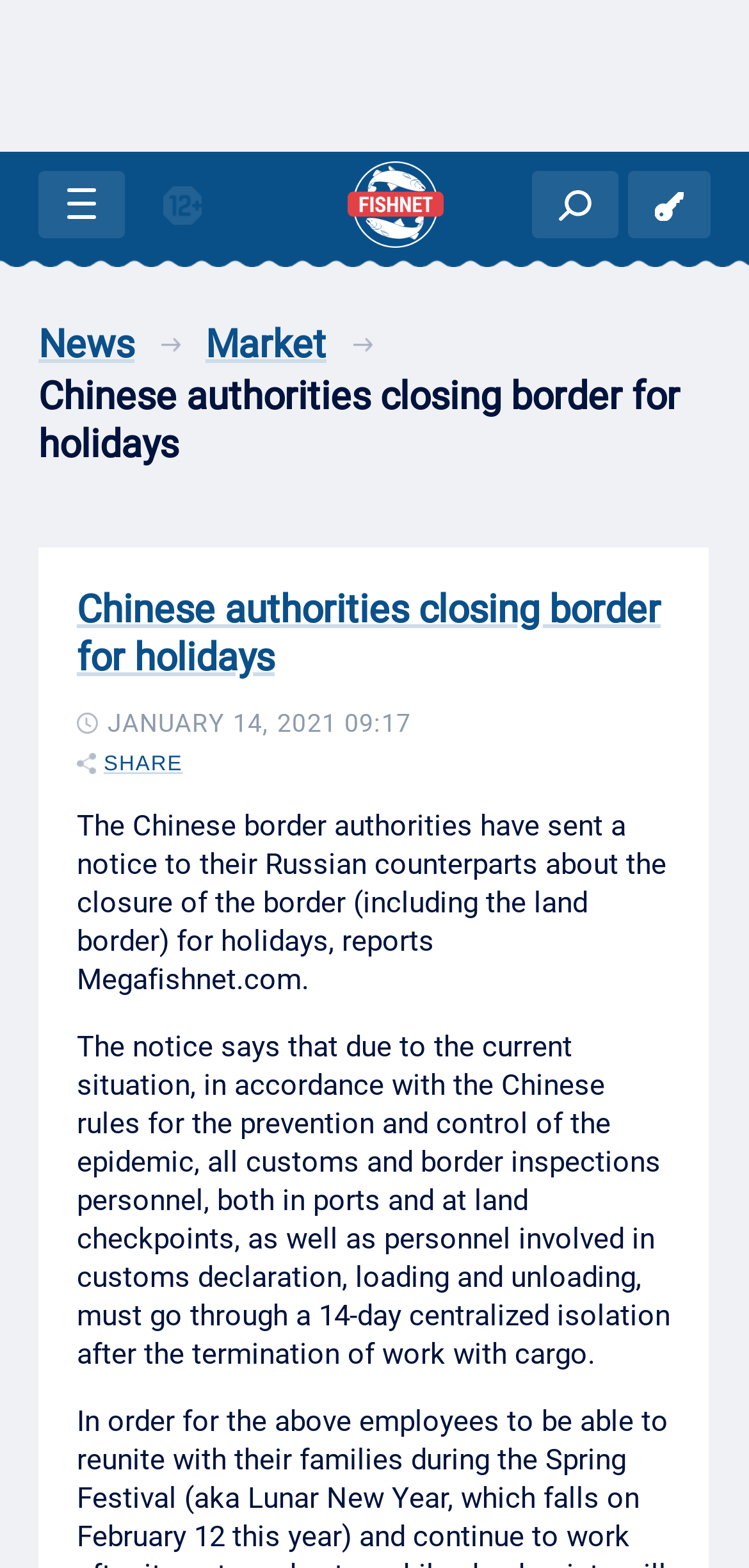What is the date of the news article?
From the details in the image, provide a complete and detailed answer to the question.

I found the date of the news article by looking at the text 'JANUARY 14, 2021 09:17' which is located below the main heading of the webpage.